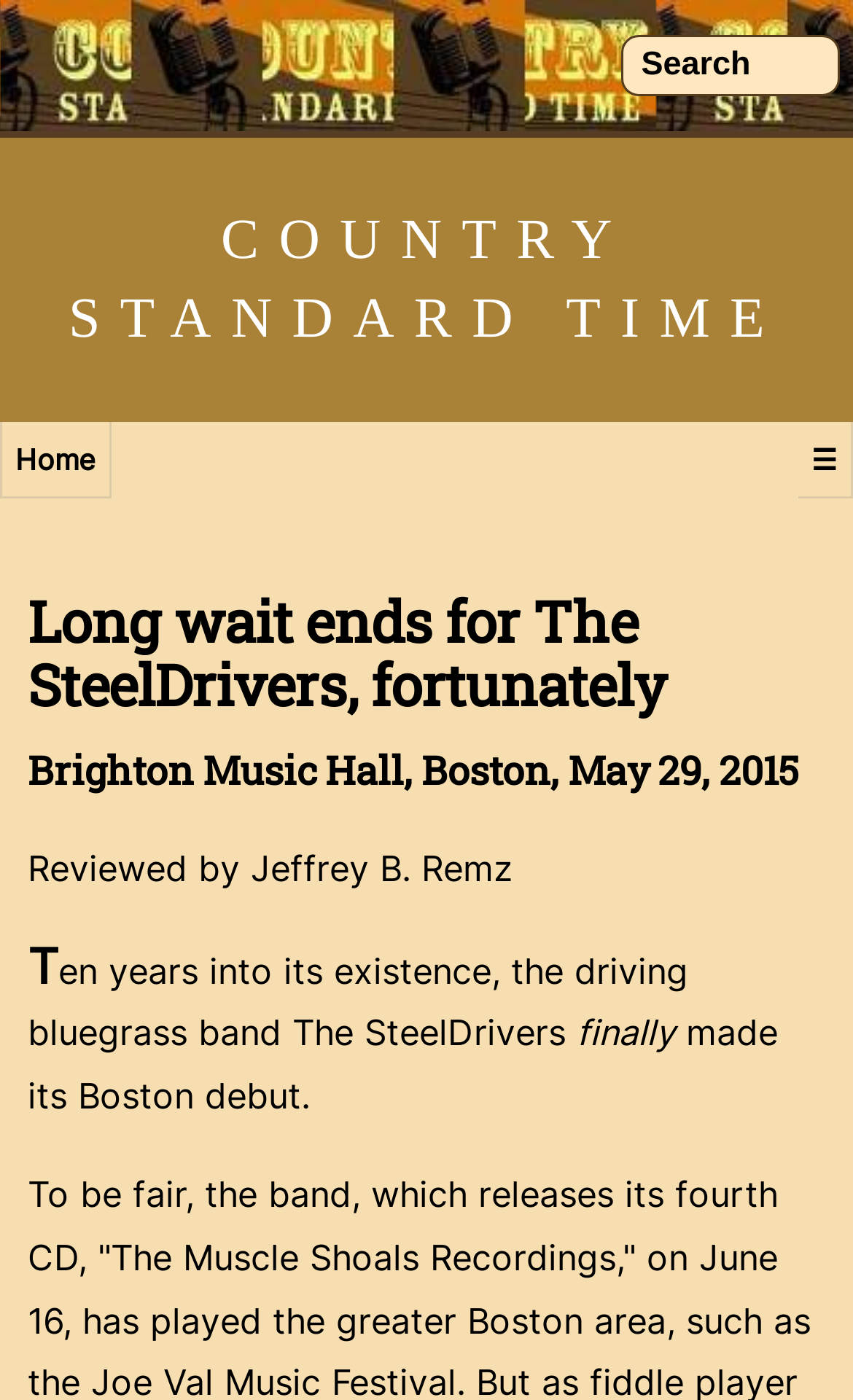Given the webpage screenshot, identify the bounding box of the UI element that matches this description: "input value=" Search" name="q" value="Search"".

[0.728, 0.025, 0.985, 0.069]